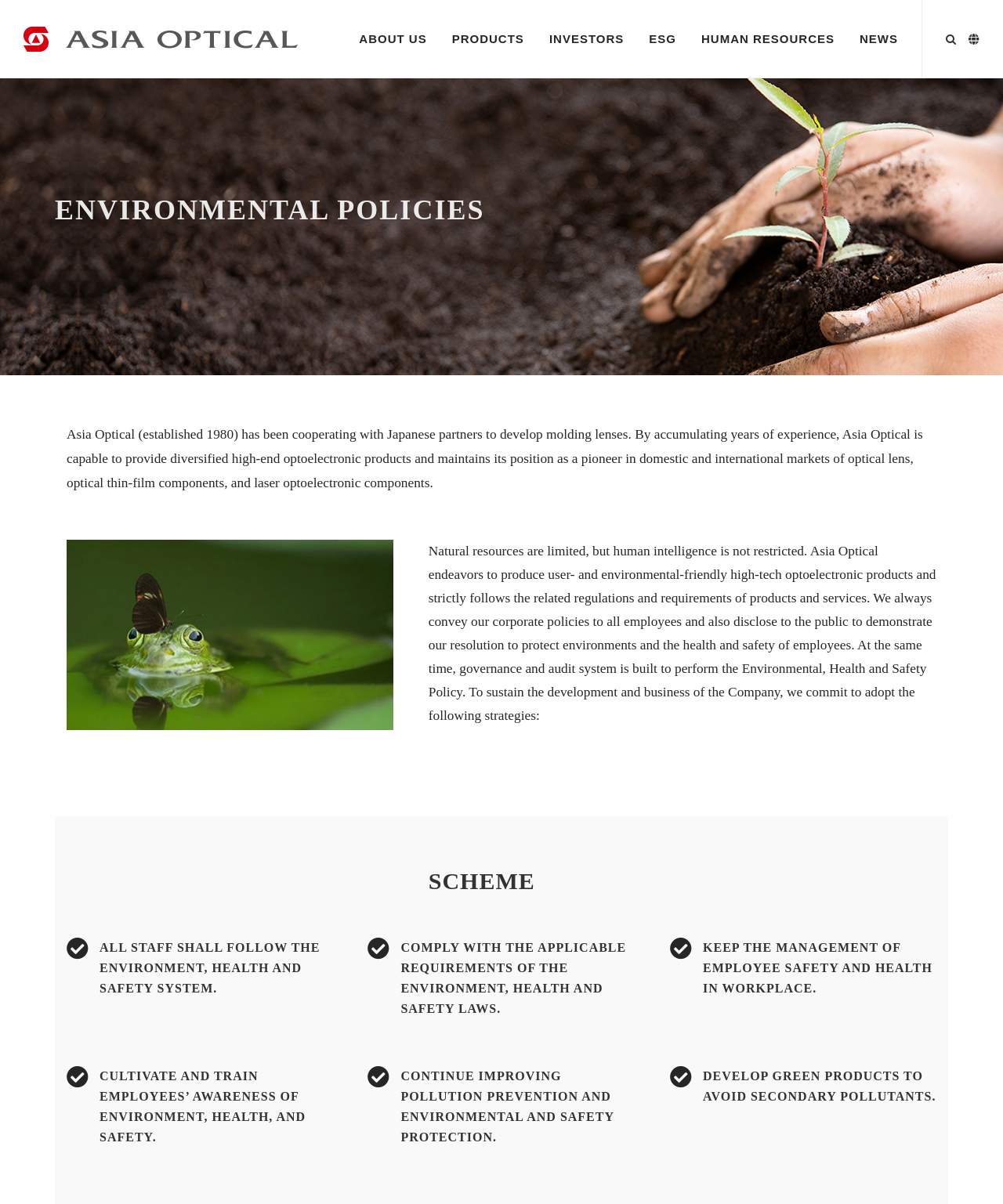What is the company's name?
From the details in the image, answer the question comprehensively.

Based on the webpage content, I found that the company's name is Asia Optical, which is mentioned in the text 'Asia Optical (established 1980) has been cooperating with Japanese partners to develop molding lenses.'